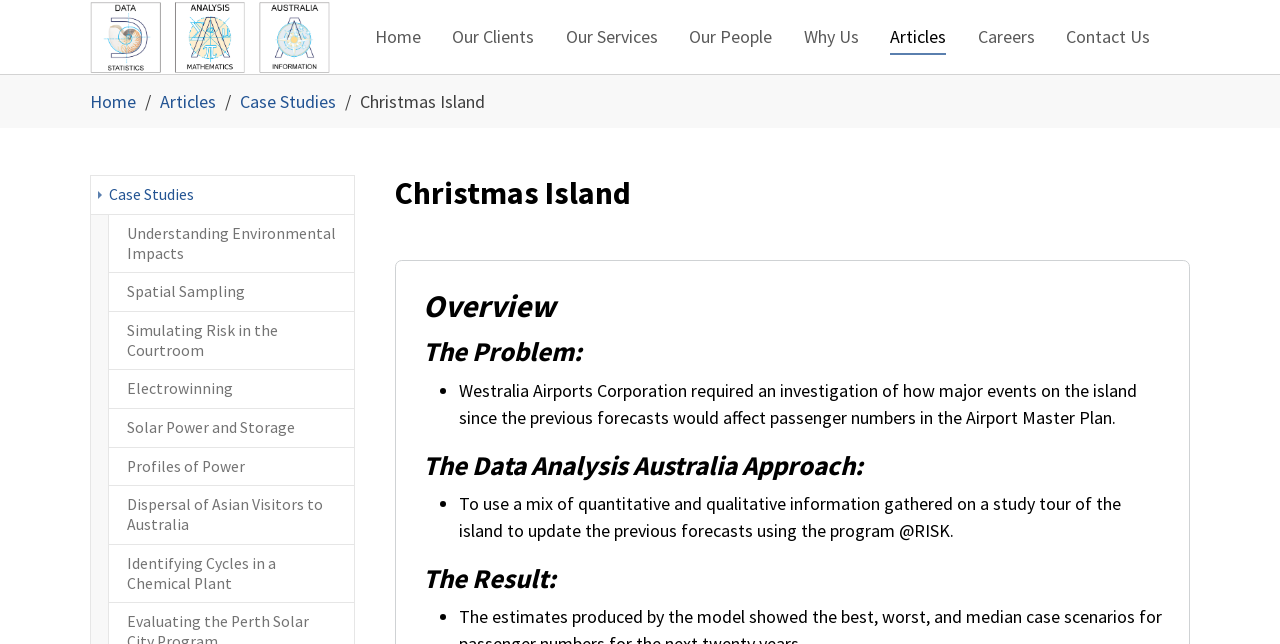How many links are there in the main navigation?
Look at the image and respond with a one-word or short phrase answer.

9